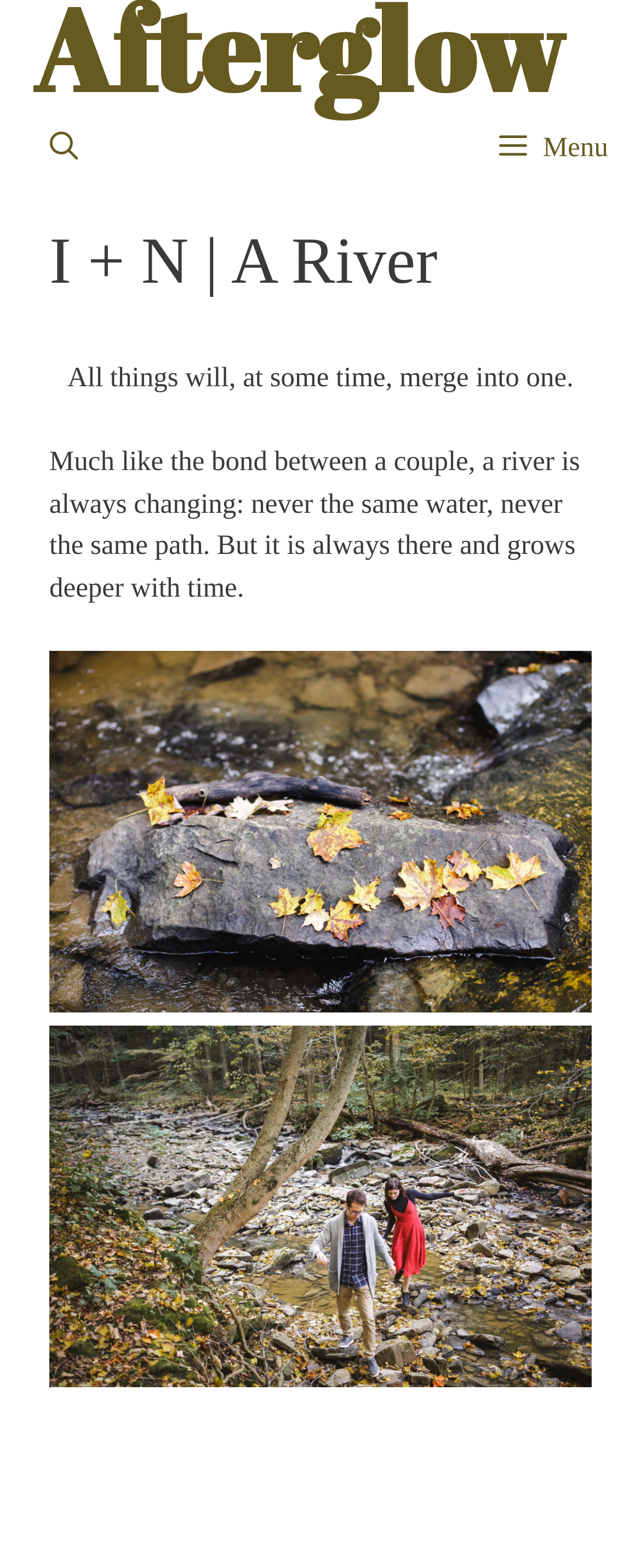Write a detailed summary of the webpage, including text, images, and layout.

The webpage appears to be a photography website, specifically showcasing an outdoor fall engagement session along a river at the base of a waterfall on the Bruce Trail in Niagara. 

At the top left of the page, there is a link to "Afterglow", which is likely the photography studio's name. Next to it, on the top right, is a button with a menu icon, which when expanded, controls the mobile menu. 

Below the top section, there is a search bar link on the left, and a header section that spans almost the entire width of the page. Within the header, there is a heading that reads "I + N | A River", which is likely the title of the engagement session or the couple's names. 

Below the header, there are two paragraphs of text. The first paragraph is a quote that reads "All things will, at some time, merge into one." The second paragraph is a poetic description of a river, comparing it to the bond between a couple. 

Underneath the text, there are two large images that take up most of the page's width. The first image is a detail shot of autumn in Niagara on the Bruce Trail, and the second image shows a couple exploring the Bruce Trail in Niagara. These images are likely from the engagement session being showcased on the page.